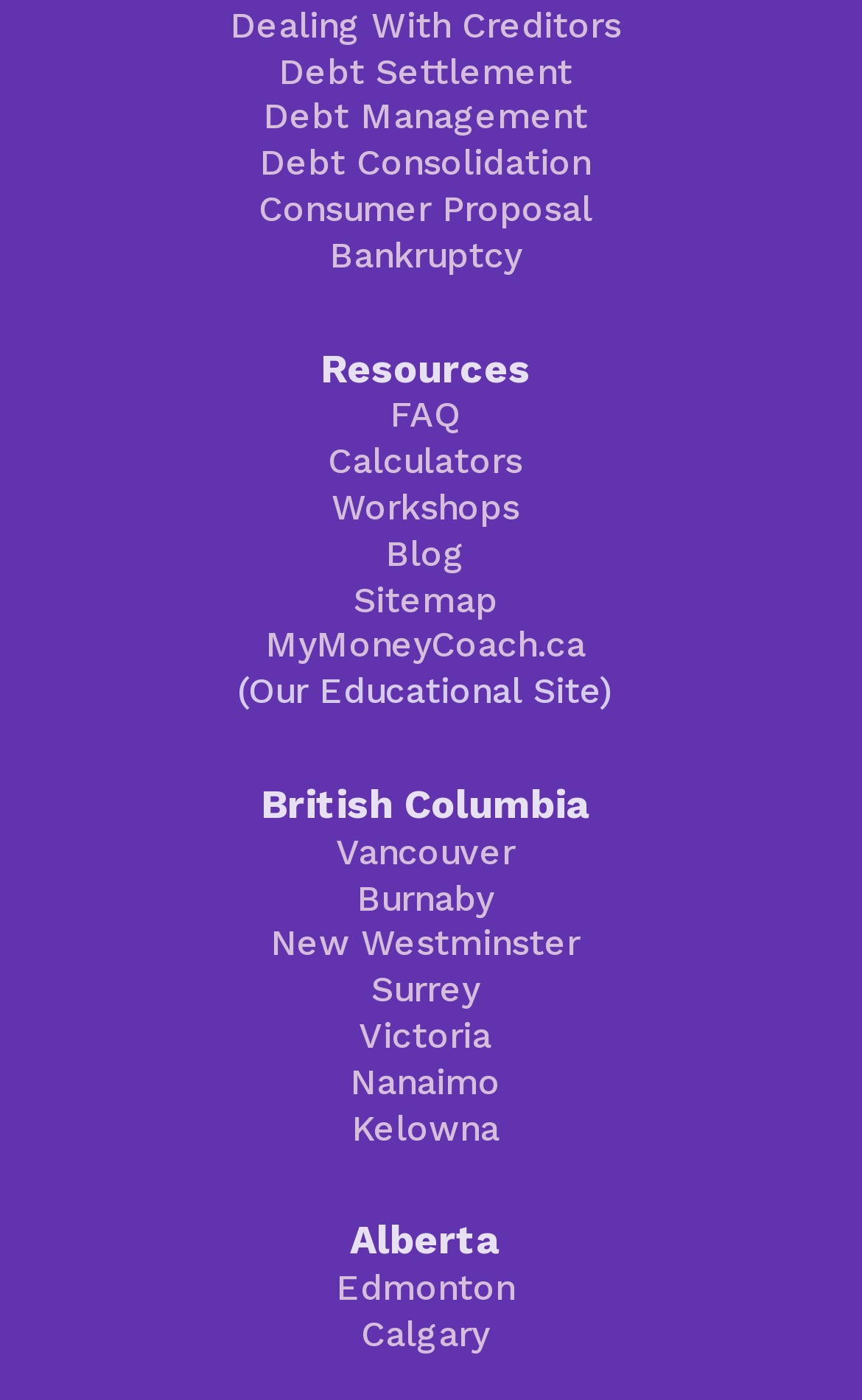How many cities are listed in British Columbia?
Answer briefly with a single word or phrase based on the image.

5